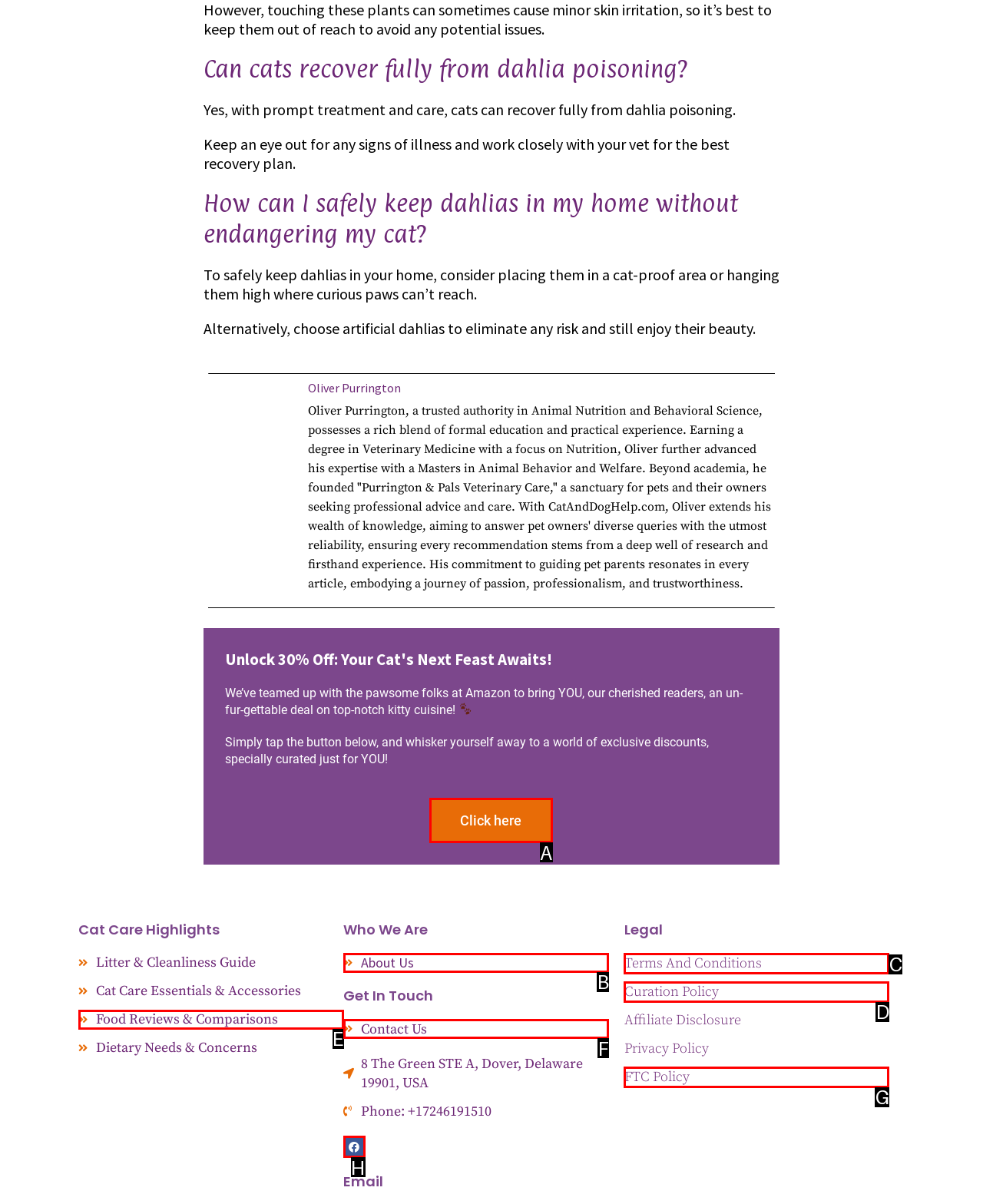Choose the HTML element that best fits the given description: Facebook. Answer by stating the letter of the option.

H